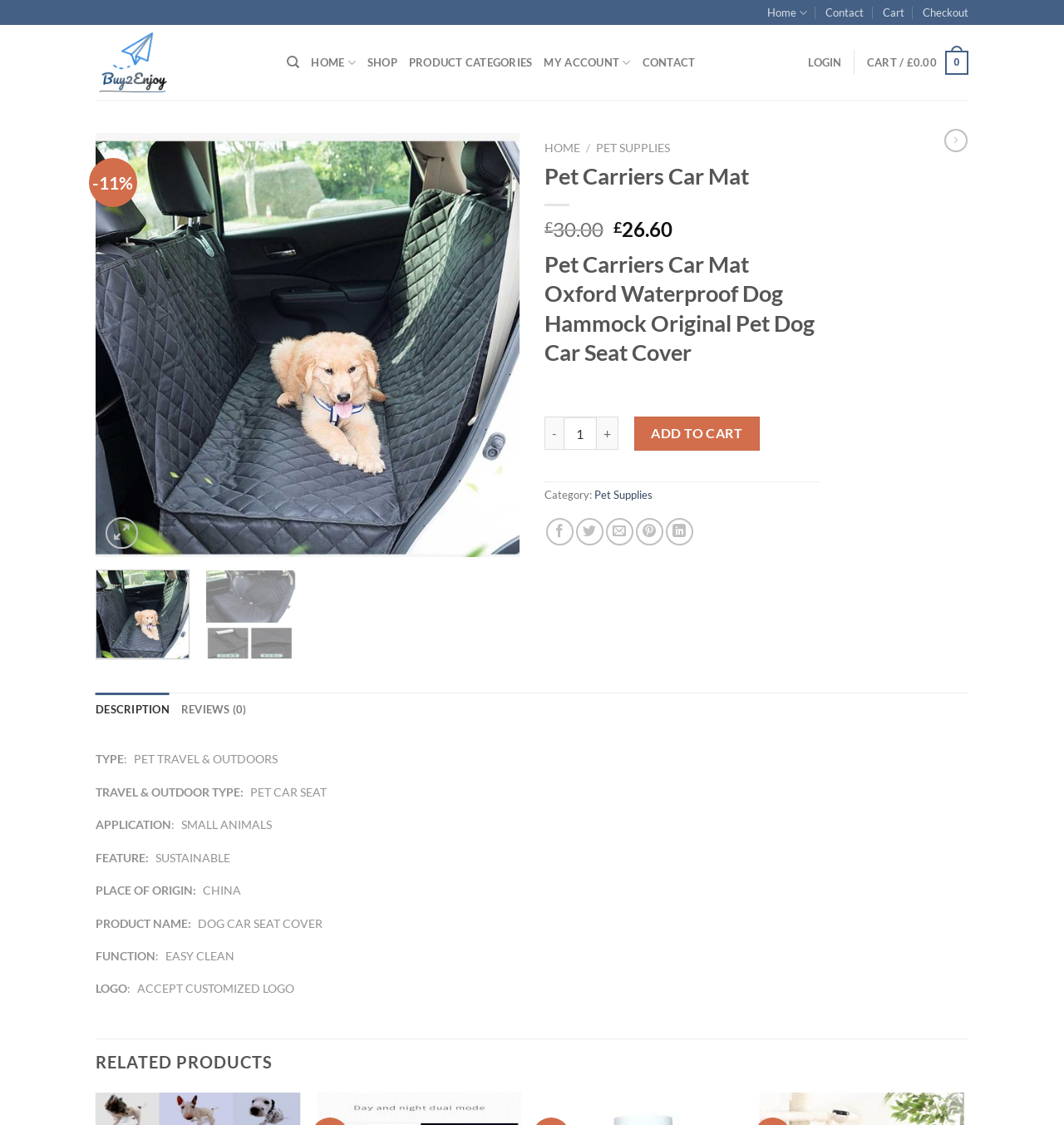What is the application of Pet Carriers Car Mat?
Look at the image and answer the question with a single word or phrase.

Small Animals